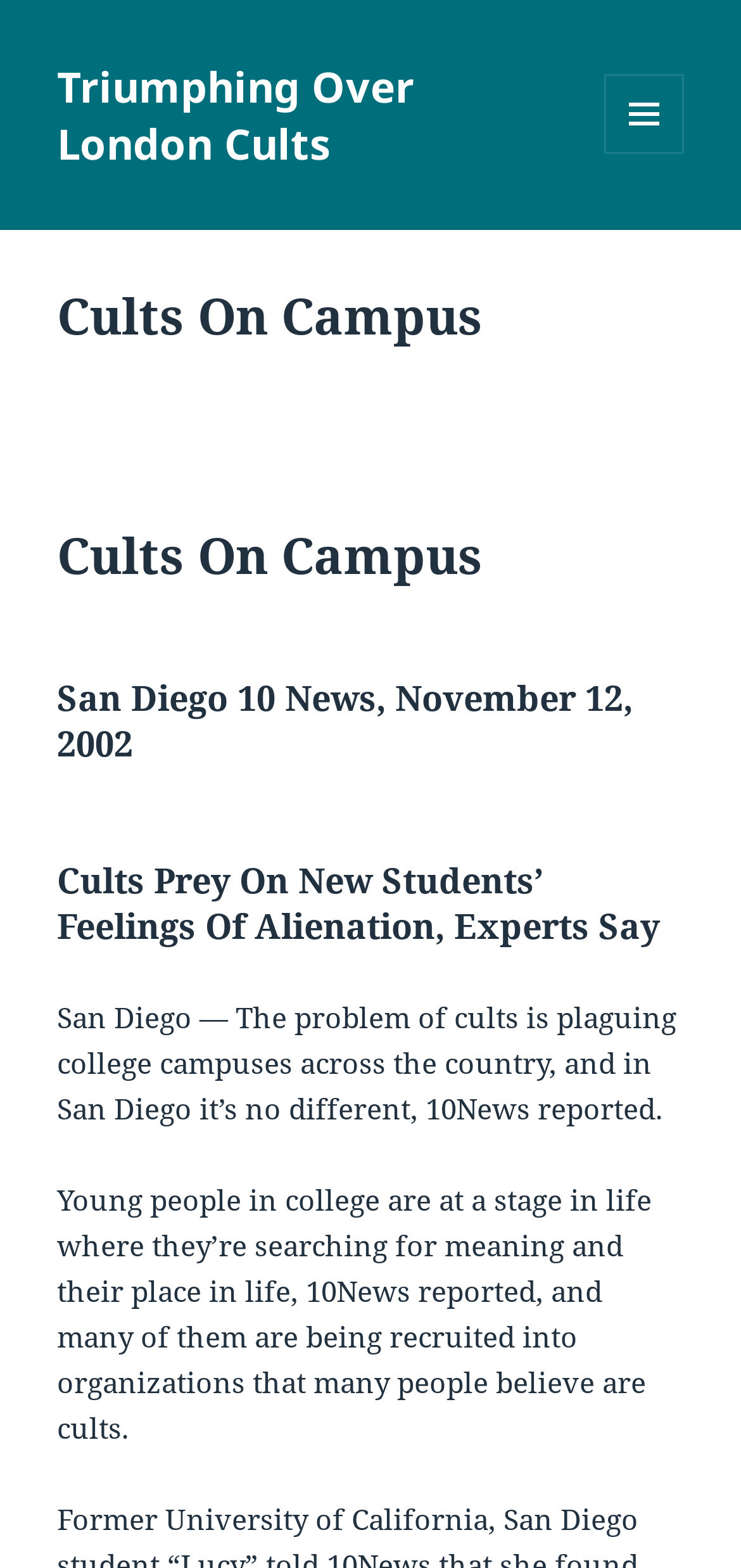Please provide a comprehensive response to the question below by analyzing the image: 
What is the name of the news organization reporting on this issue?

The static text on the webpage mentions '10News reported' twice, indicating that 10News is the news organization that is reporting on the issue of cults on campus.